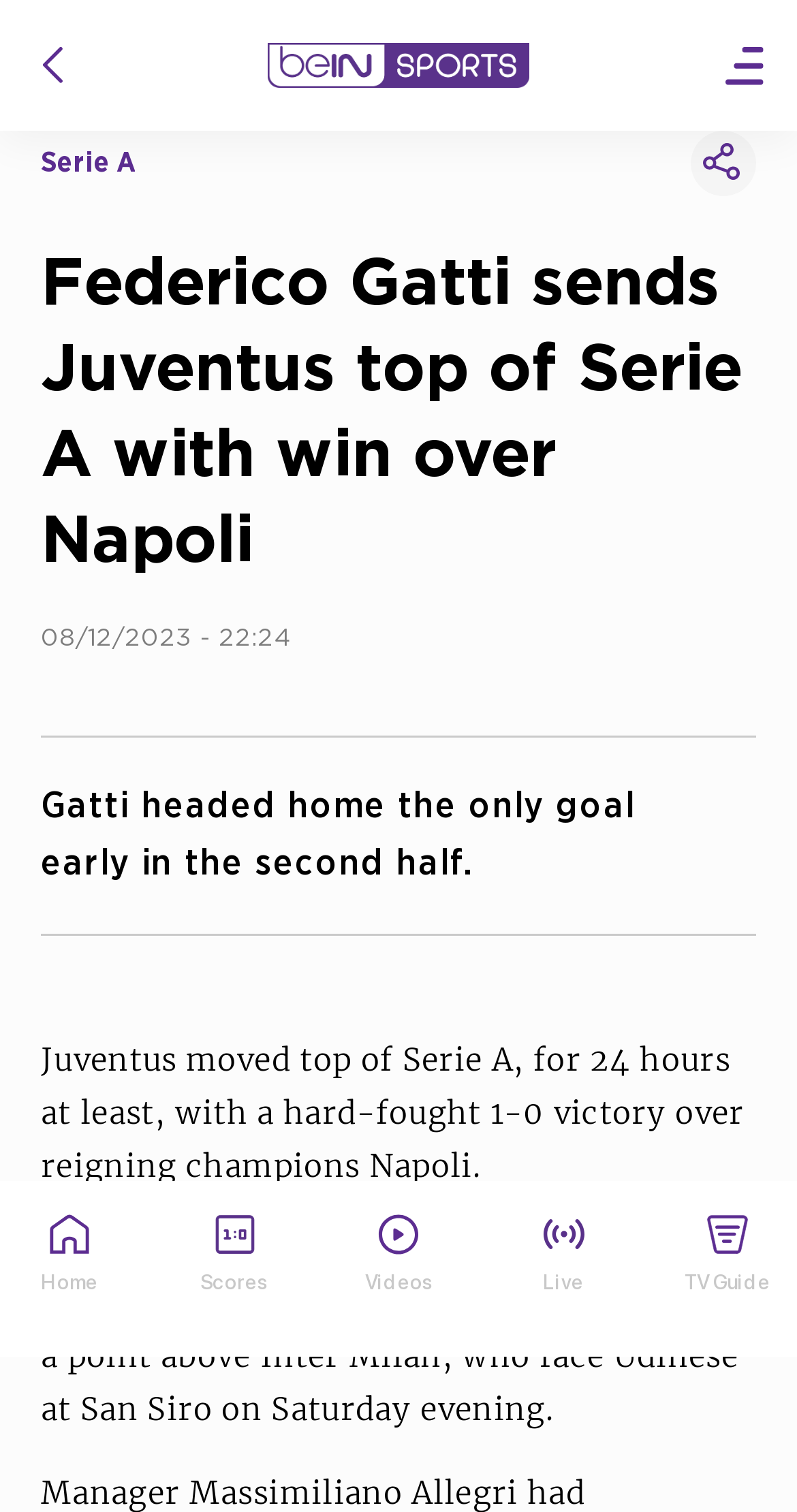Provide the bounding box coordinates of the HTML element described as: "TV Guide". The bounding box coordinates should be four float numbers between 0 and 1, i.e., [left, top, right, bottom].

[0.851, 0.803, 0.974, 0.876]